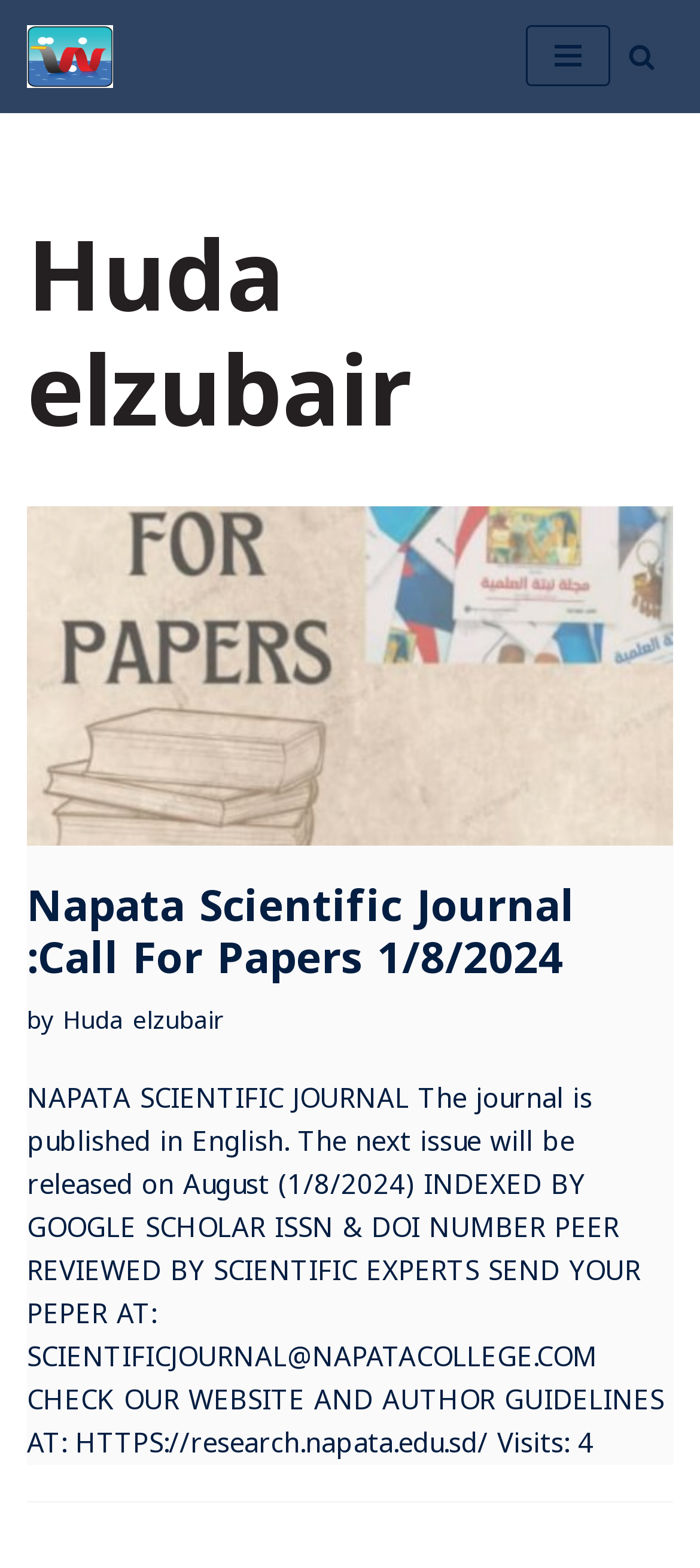Given the element description Infection & Antimicrobial Resistance, specify the bounding box coordinates of the corresponding UI element in the format (top-left x, top-left y, bottom-right x, bottom-right y). All values must be between 0 and 1.

None